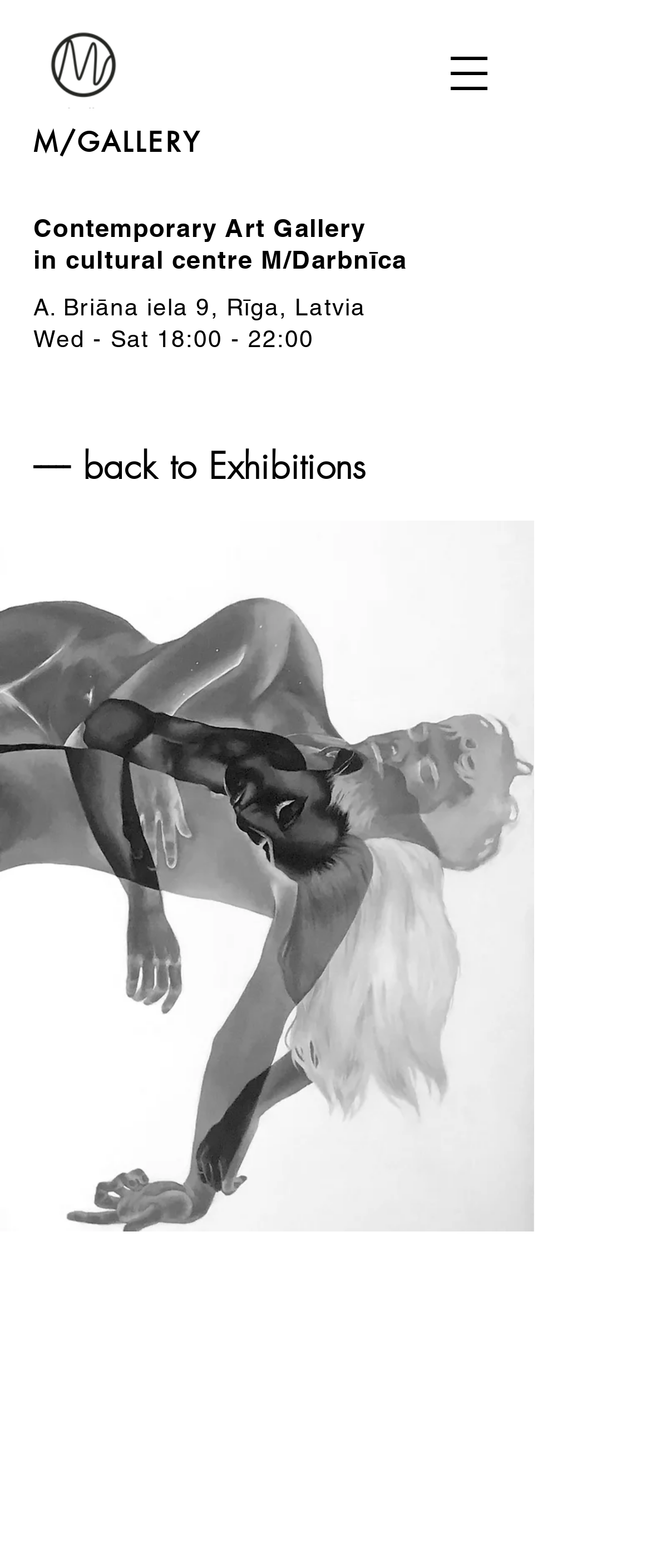Provide the bounding box coordinates, formatted as (top-left x, top-left y, bottom-right x, bottom-right y), with all values being floating point numbers between 0 and 1. Identify the bounding box of the UI element that matches the description: parent_node: M/GALLERY aria-label="Open navigation menu"

[0.656, 0.02, 0.785, 0.073]